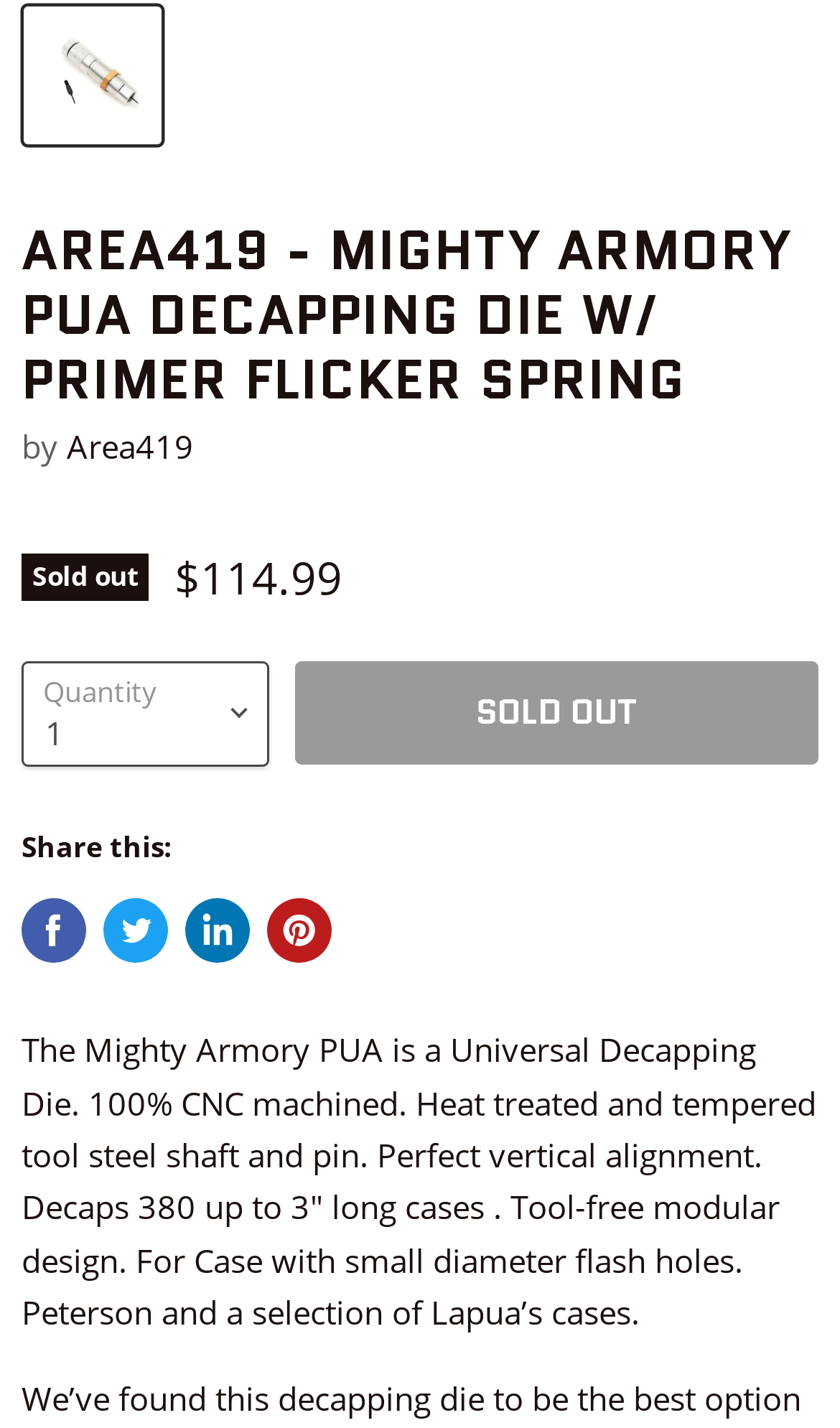Please reply to the following question with a single word or a short phrase:
What is the product name?

Mighty Armory PUA Decapping Die